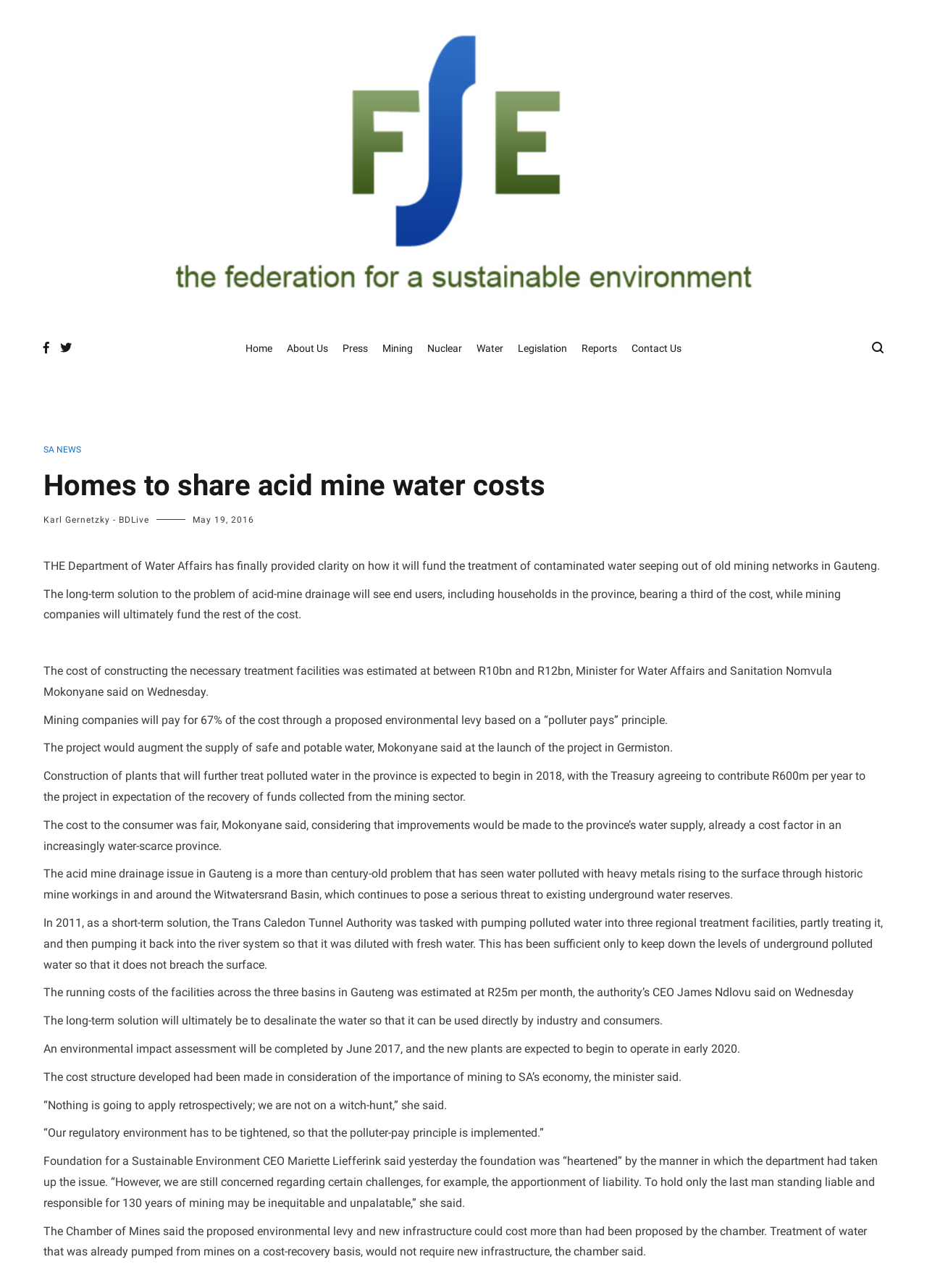How much will the Treasury contribute to the project per year?
Carefully analyze the image and provide a detailed answer to the question.

The answer can be found in the article, where it is mentioned that 'Construction of plants that will further treat polluted water in the province is expected to begin in 2018, with the Treasury agreeing to contribute R600m per year to the project in expectation of the recovery of funds collected from the mining sector.'